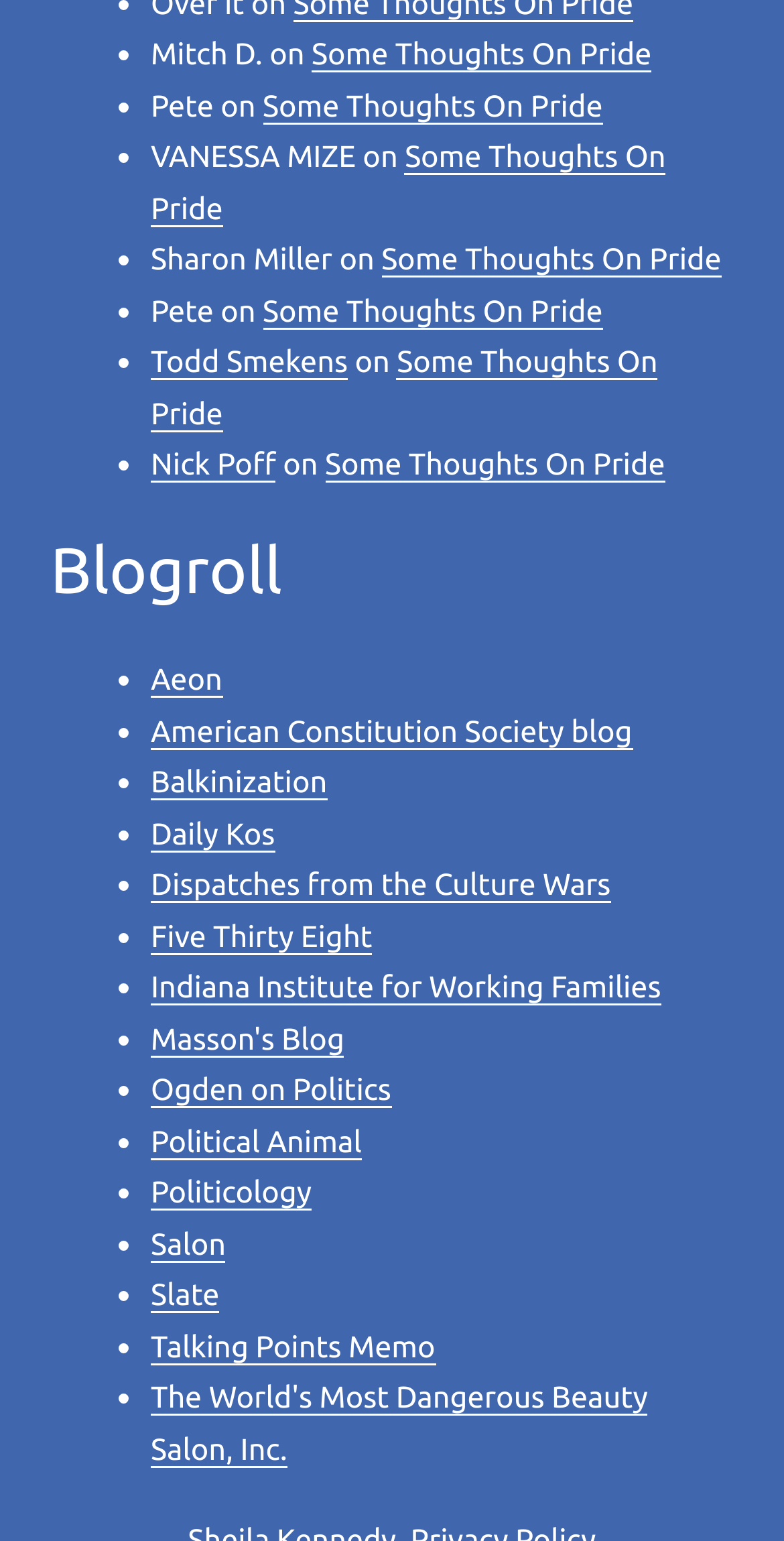Locate the bounding box coordinates of the element that should be clicked to fulfill the instruction: "go to 'Aeon'".

[0.192, 0.43, 0.284, 0.453]